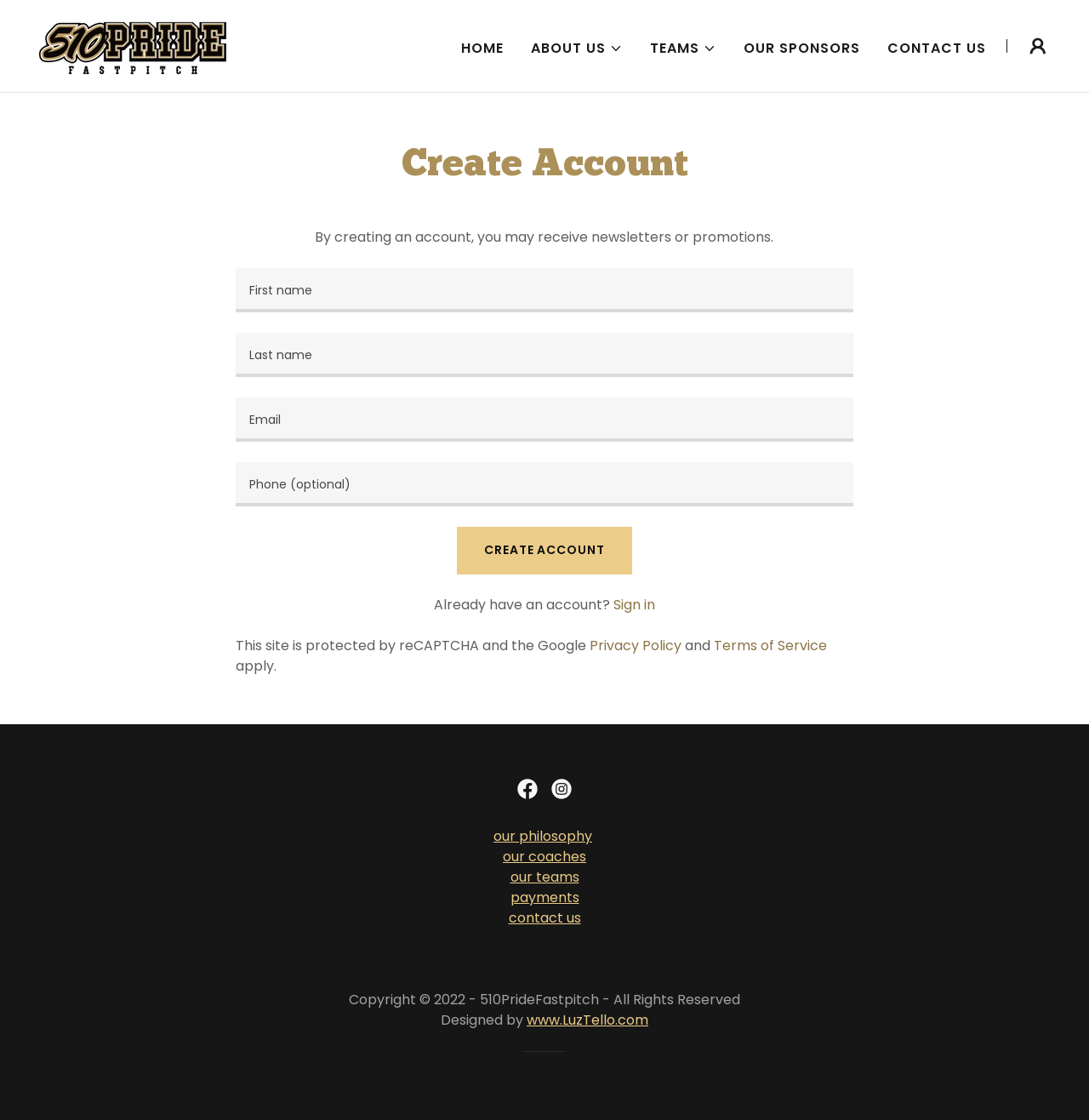What social media platforms are linked on the webpage?
Look at the image and respond to the question as thoroughly as possible.

The webpage has links to Facebook and Instagram social media platforms, which are located at the bottom of the webpage, allowing users to visit the organization's social media profiles.